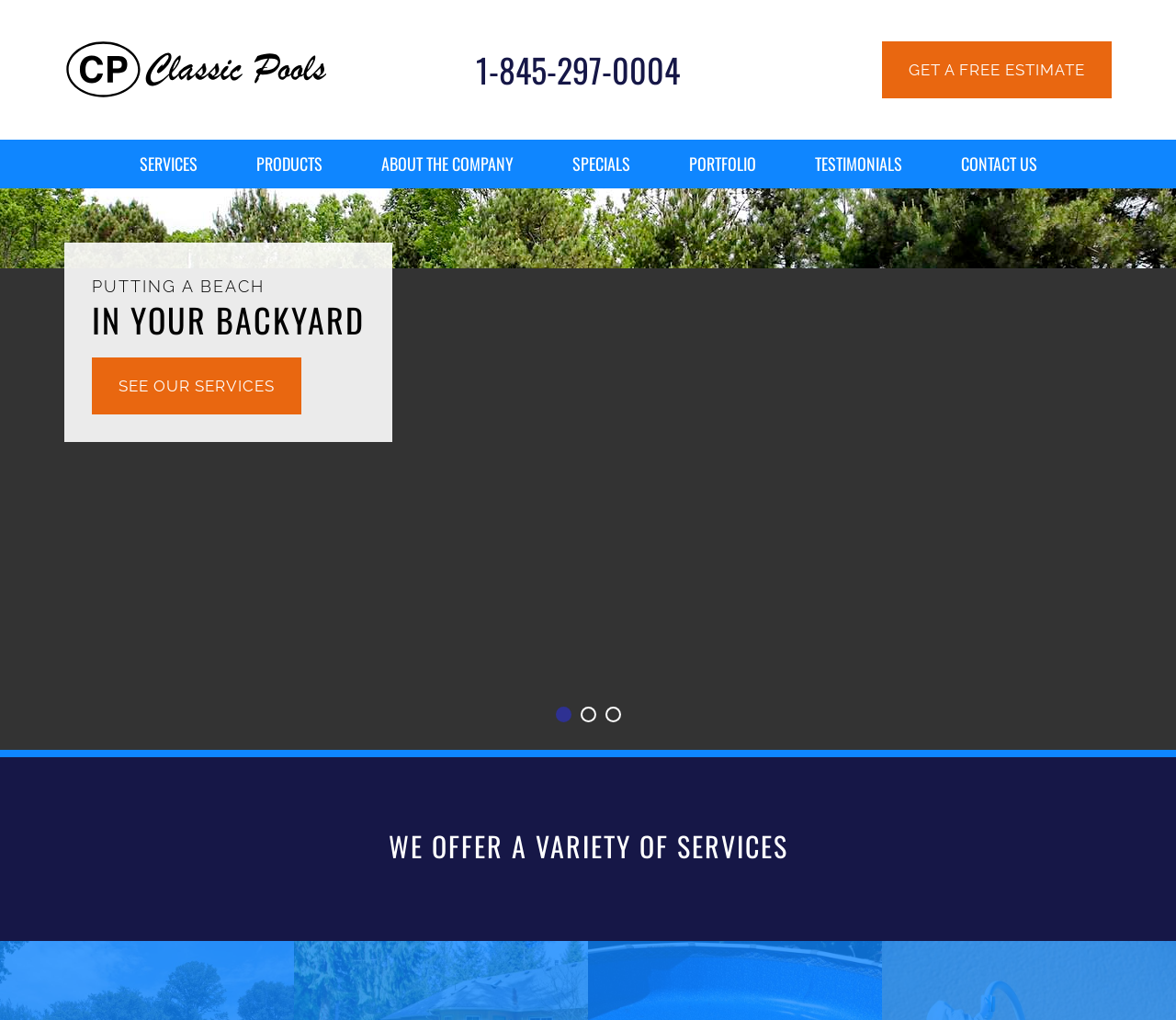What can I do to get a free estimate? Based on the image, give a response in one word or a short phrase.

Click the link